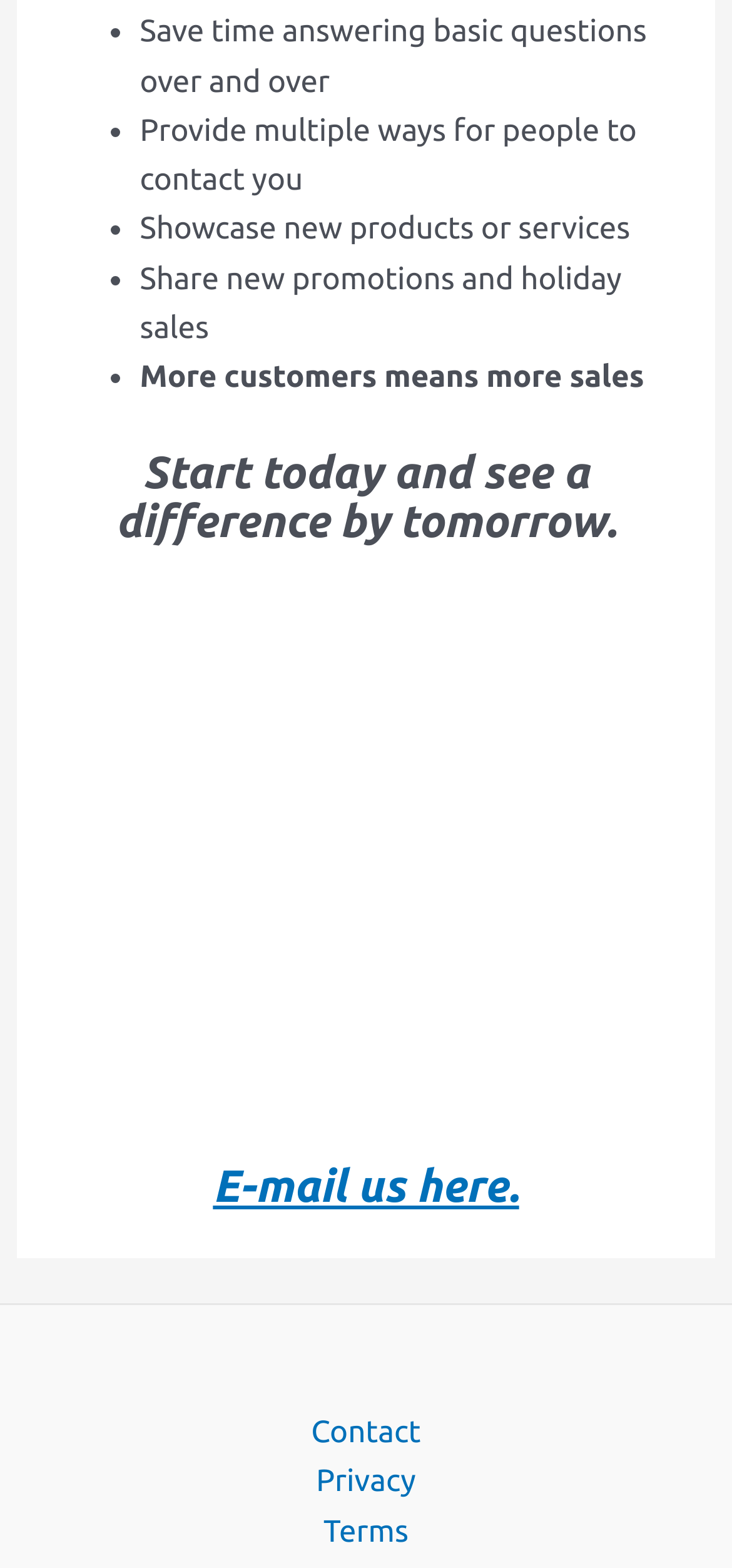Please study the image and answer the question comprehensively:
What is the last link in the site navigation?

The site navigation is represented by the element with the description 'Site Navigation', and the last link within it is 'Terms'.